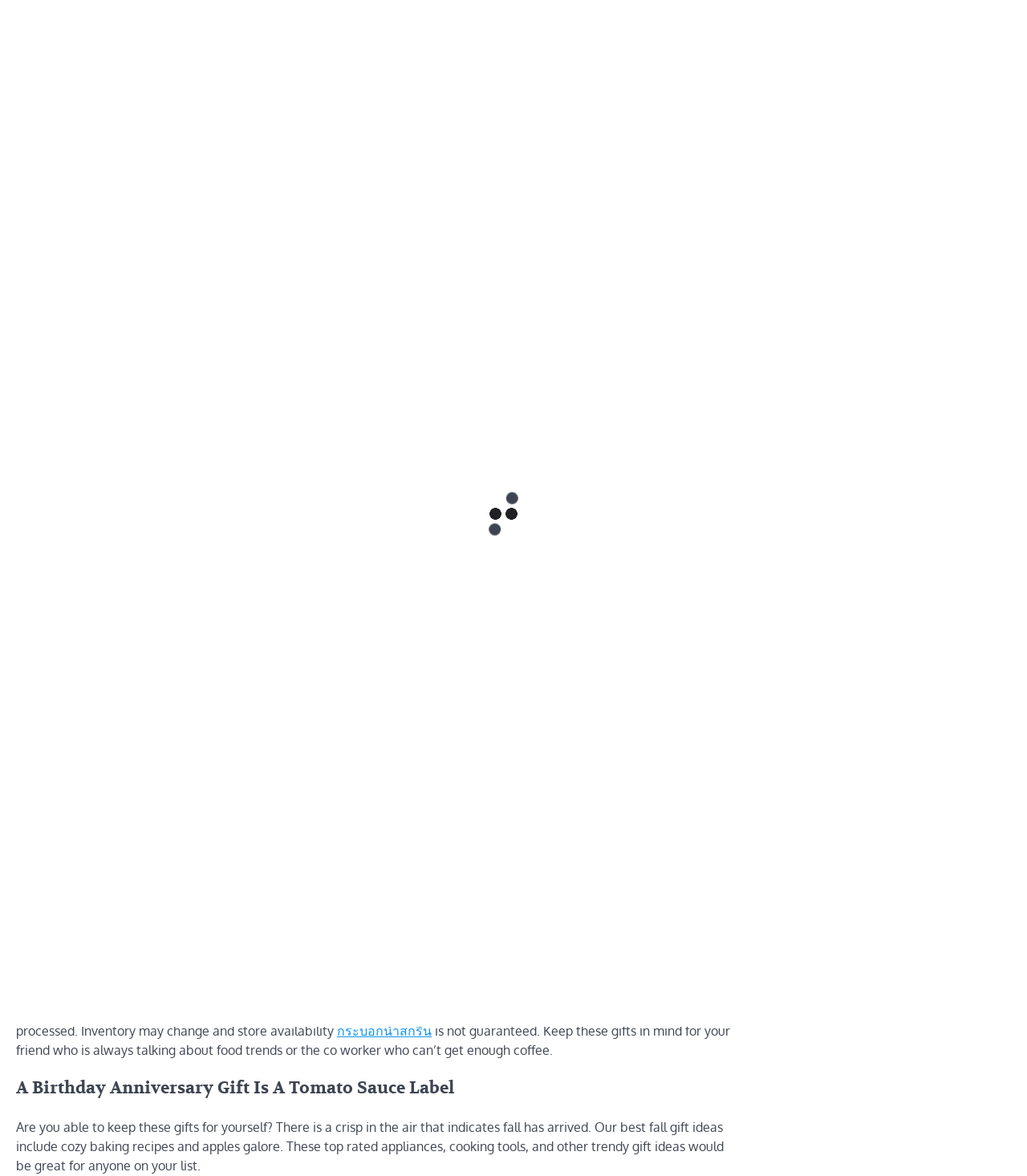Determine the bounding box coordinates of the section to be clicked to follow the instruction: "Visit the 'CONTACT' page". The coordinates should be given as four float numbers between 0 and 1, formatted as [left, top, right, bottom].

[0.022, 0.138, 0.088, 0.153]